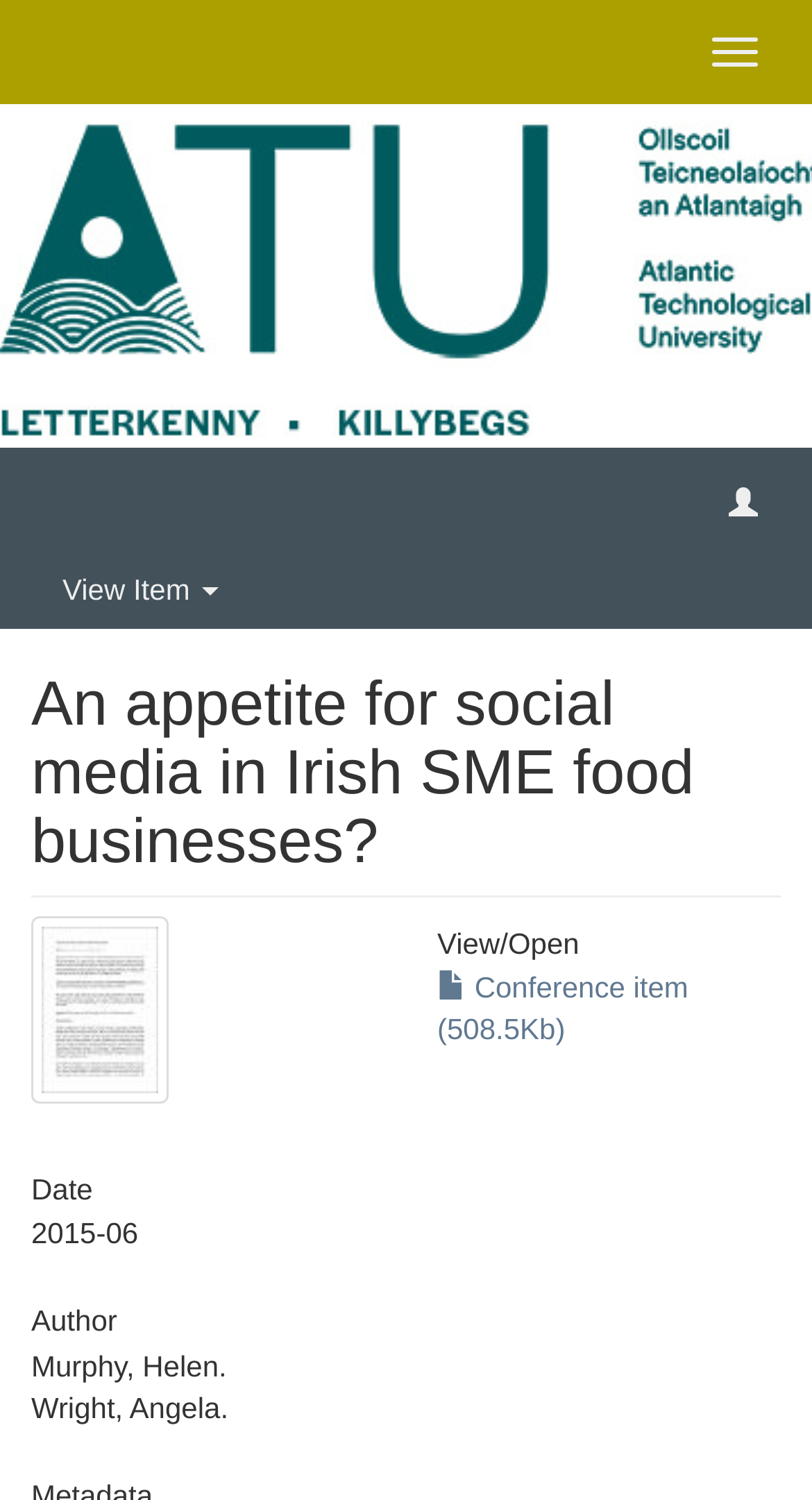What is the date mentioned on the page?
From the image, respond with a single word or phrase.

2015-06